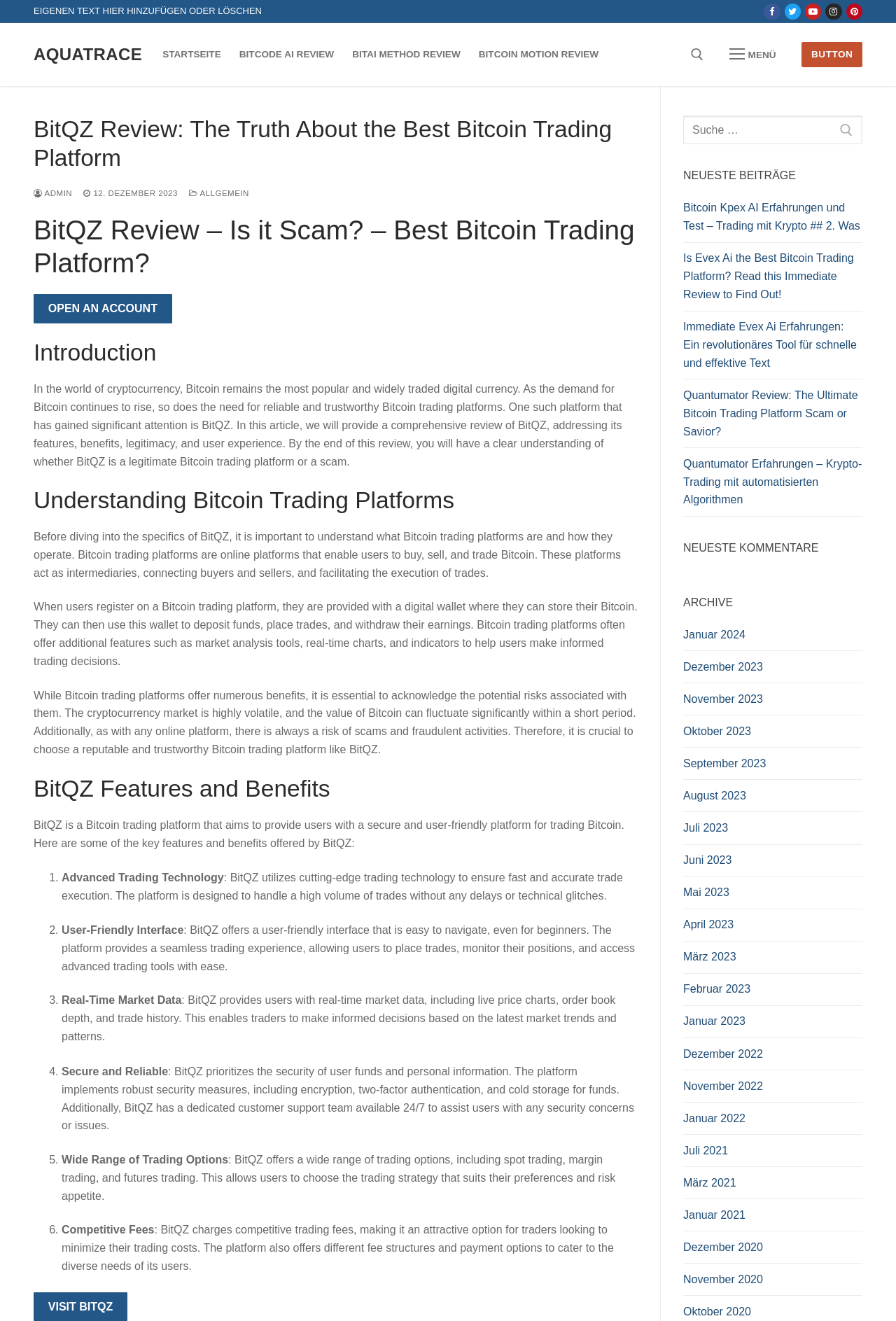Analyze the image and answer the question with as much detail as possible: 
What is the date of the article being reviewed?

The date of the article is mentioned below the heading, which is 12. DEZEMBER 2023.